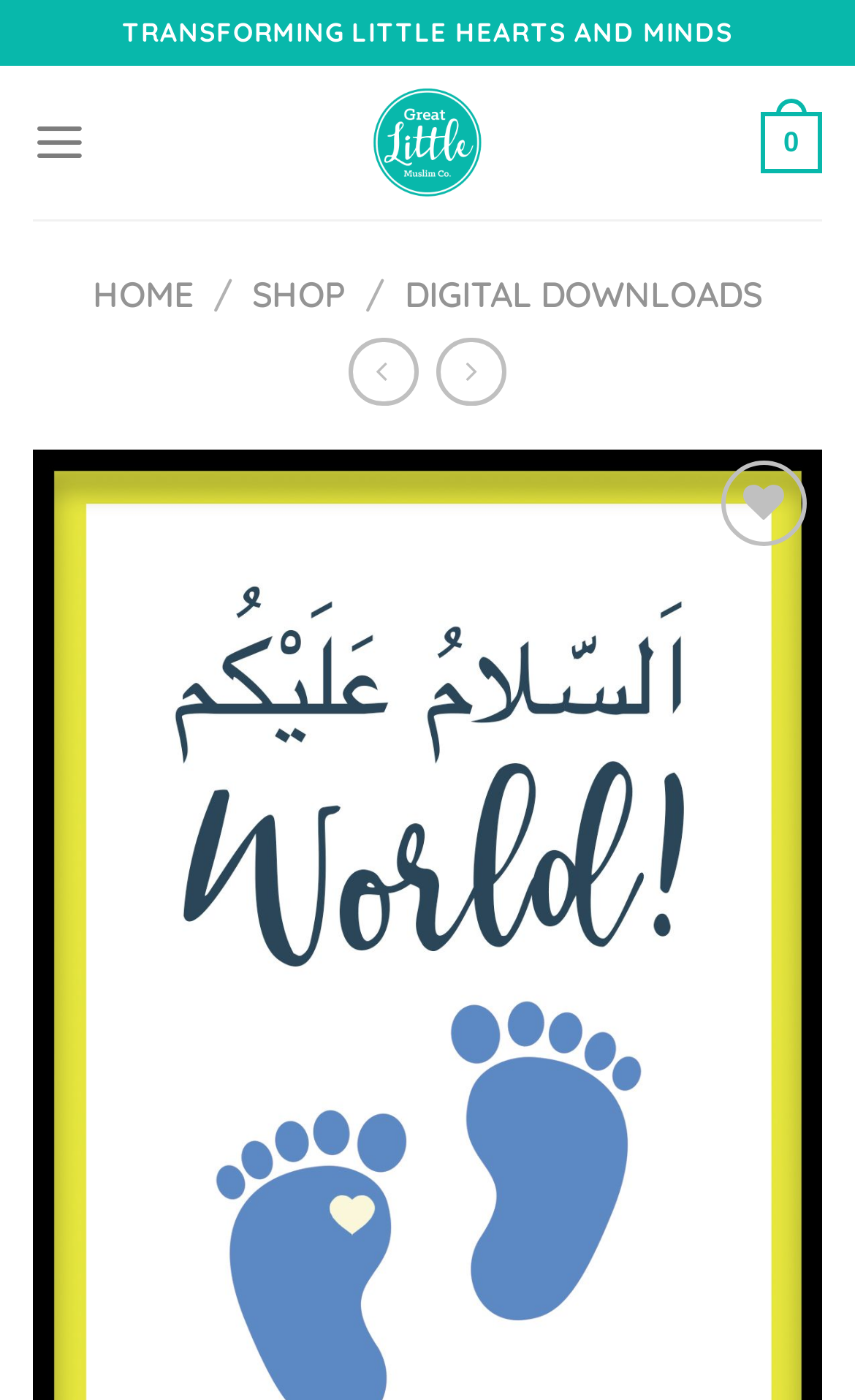Please extract and provide the main headline of the webpage.

Asalamualaikum Baby Nursery Art Print